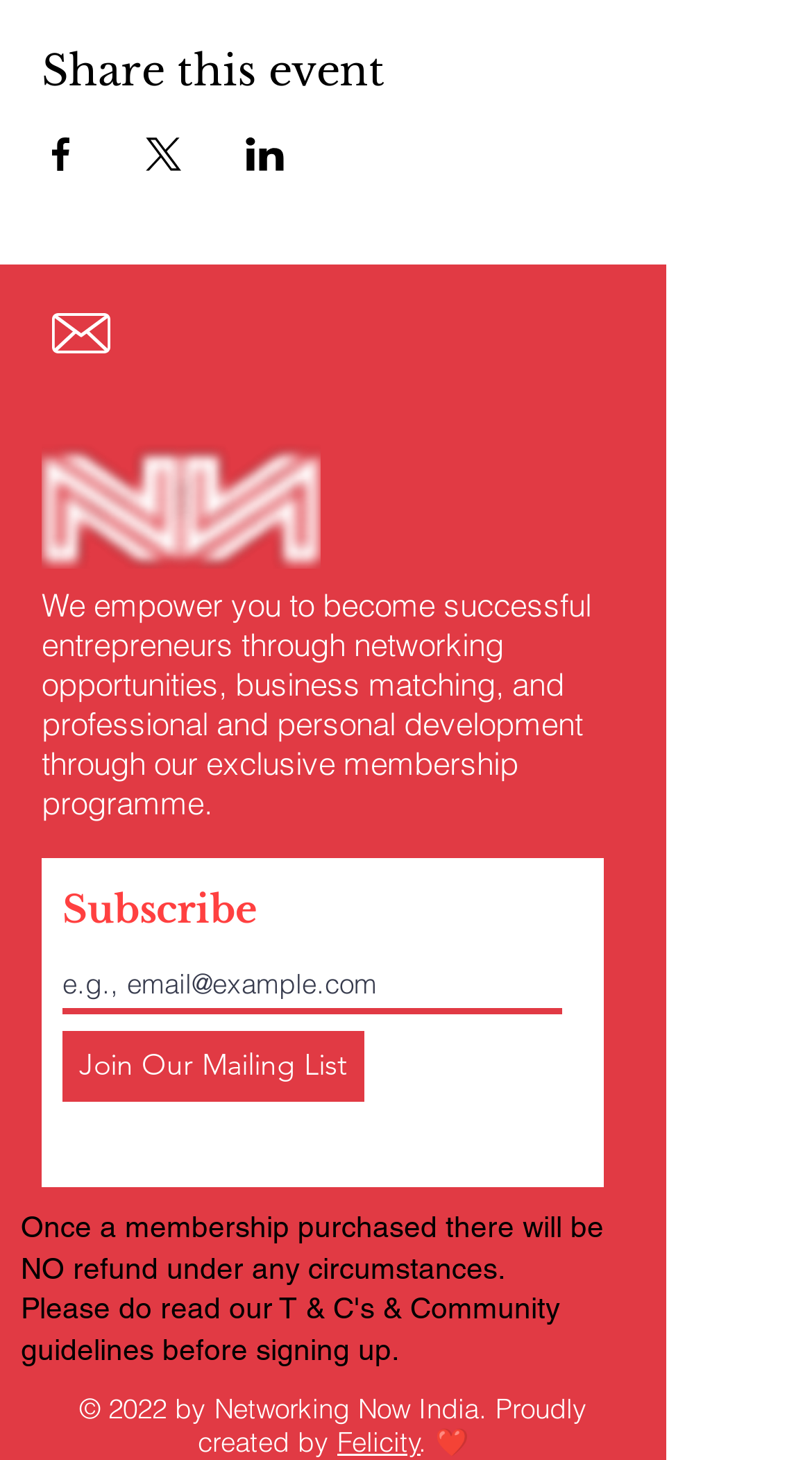From the screenshot, find the bounding box of the UI element matching this description: "aria-label="White Twitter Icon"". Supply the bounding box coordinates in the form [left, top, right, bottom], each a float between 0 and 1.

[0.705, 0.21, 0.769, 0.245]